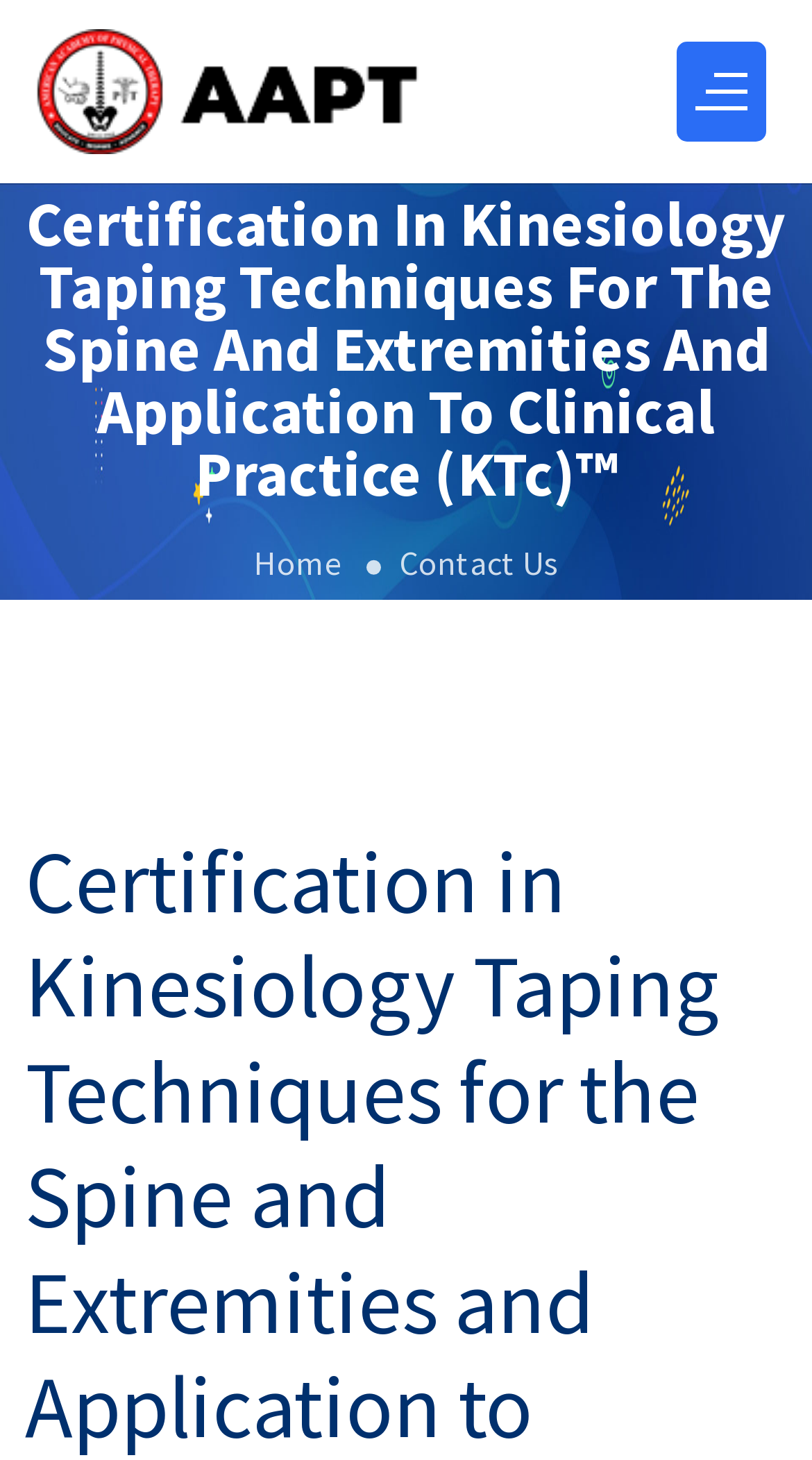Provide a one-word or short-phrase response to the question:
What is the logo of the website?

logo